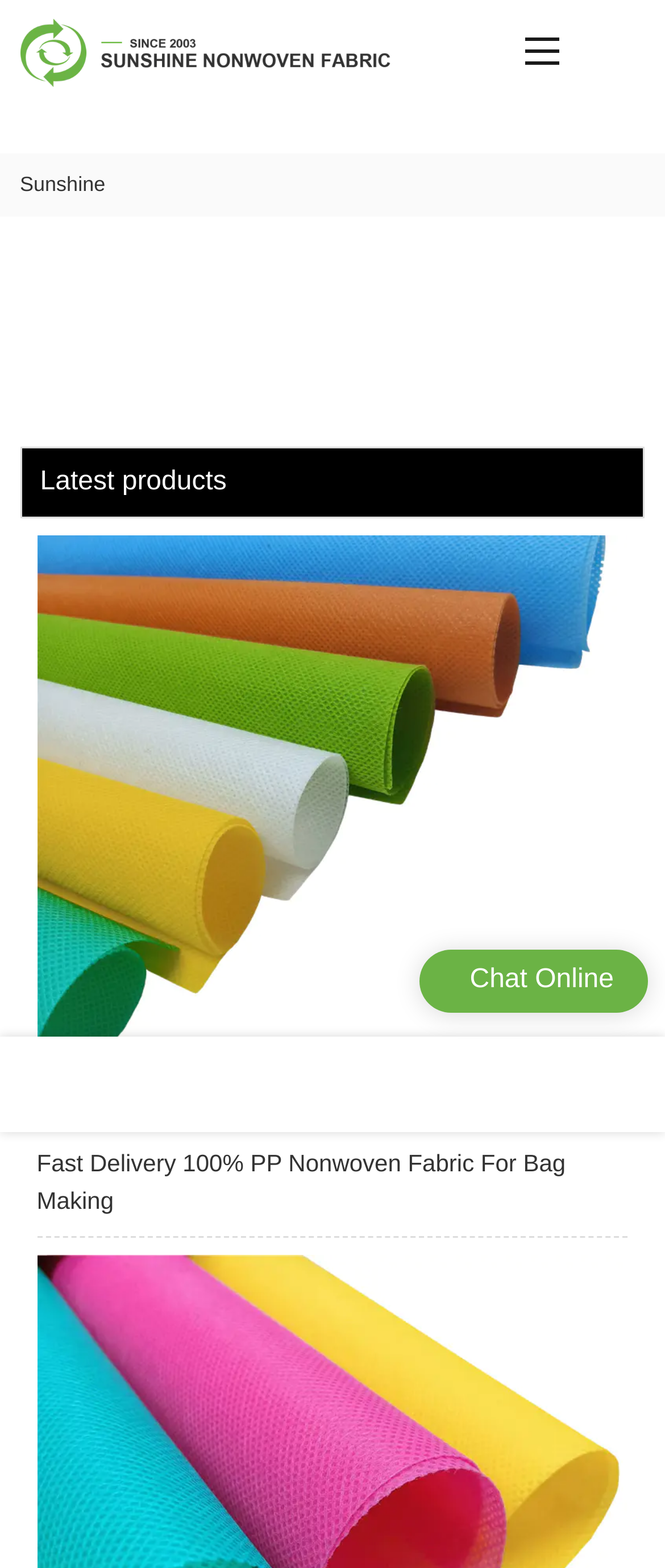What is the call-to-action text?
Based on the image, give a concise answer in the form of a single word or short phrase.

Chat Online